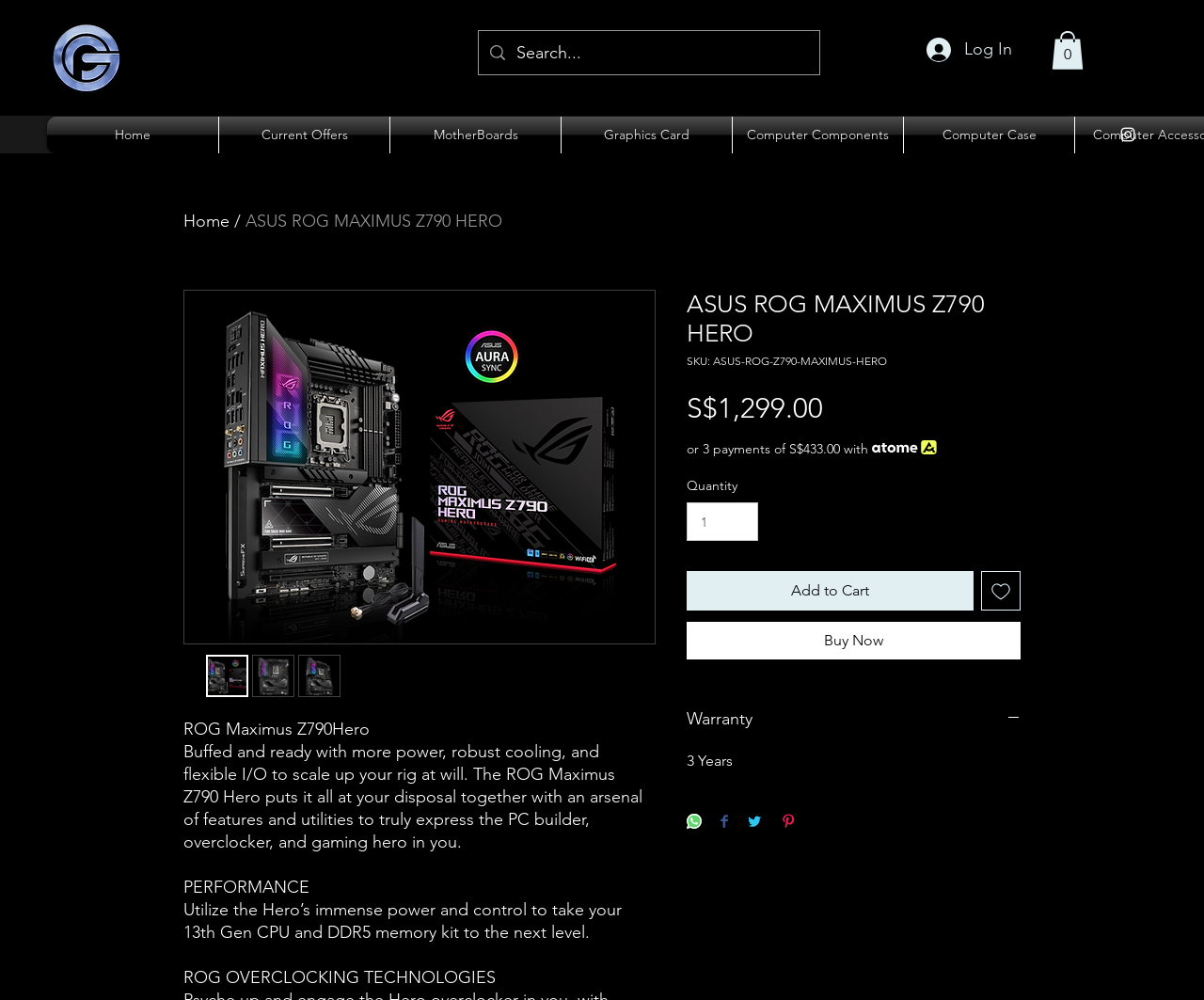Determine the bounding box coordinates of the clickable region to execute the instruction: "View your cart". The coordinates should be four float numbers between 0 and 1, denoted as [left, top, right, bottom].

[0.873, 0.031, 0.9, 0.069]